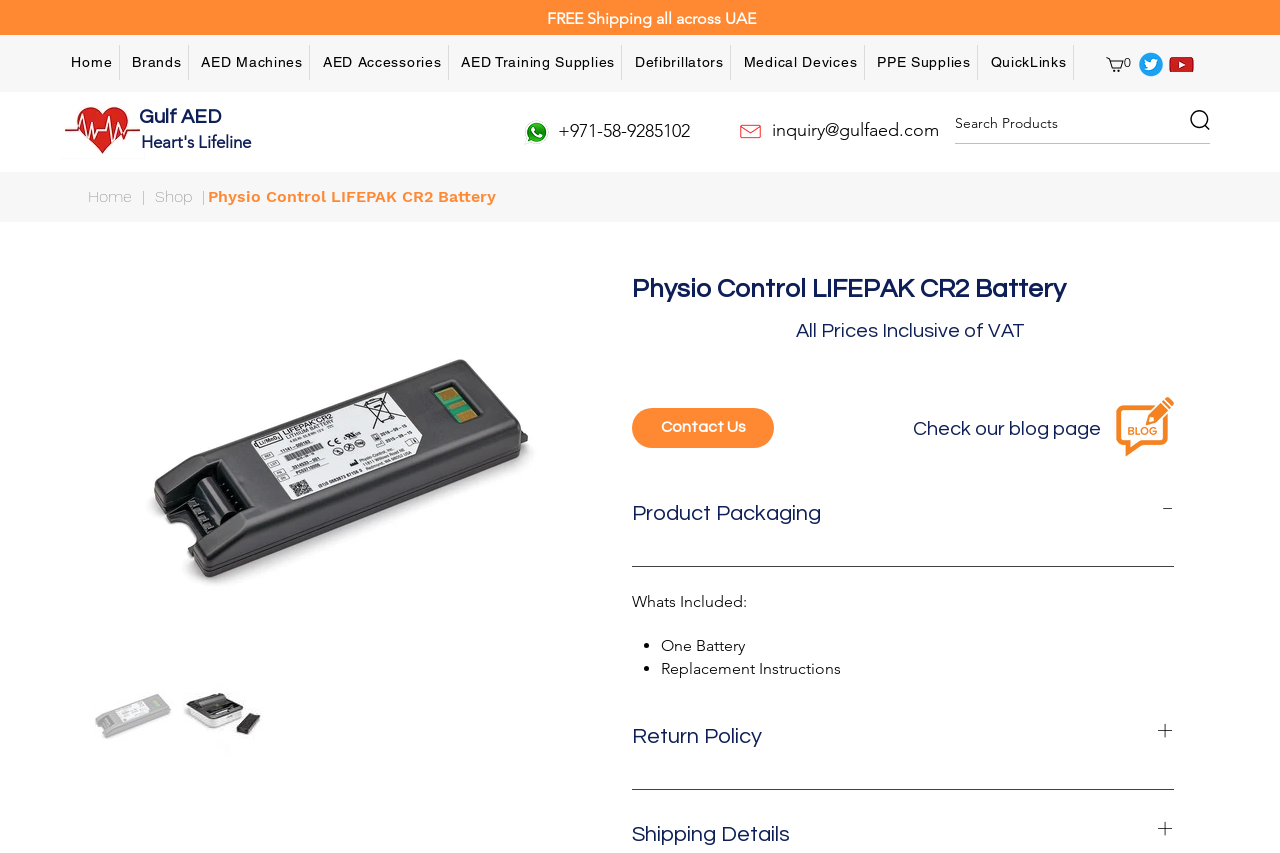Determine the bounding box for the described HTML element: "Home improvement". Ensure the coordinates are four float numbers between 0 and 1 in the format [left, top, right, bottom].

None